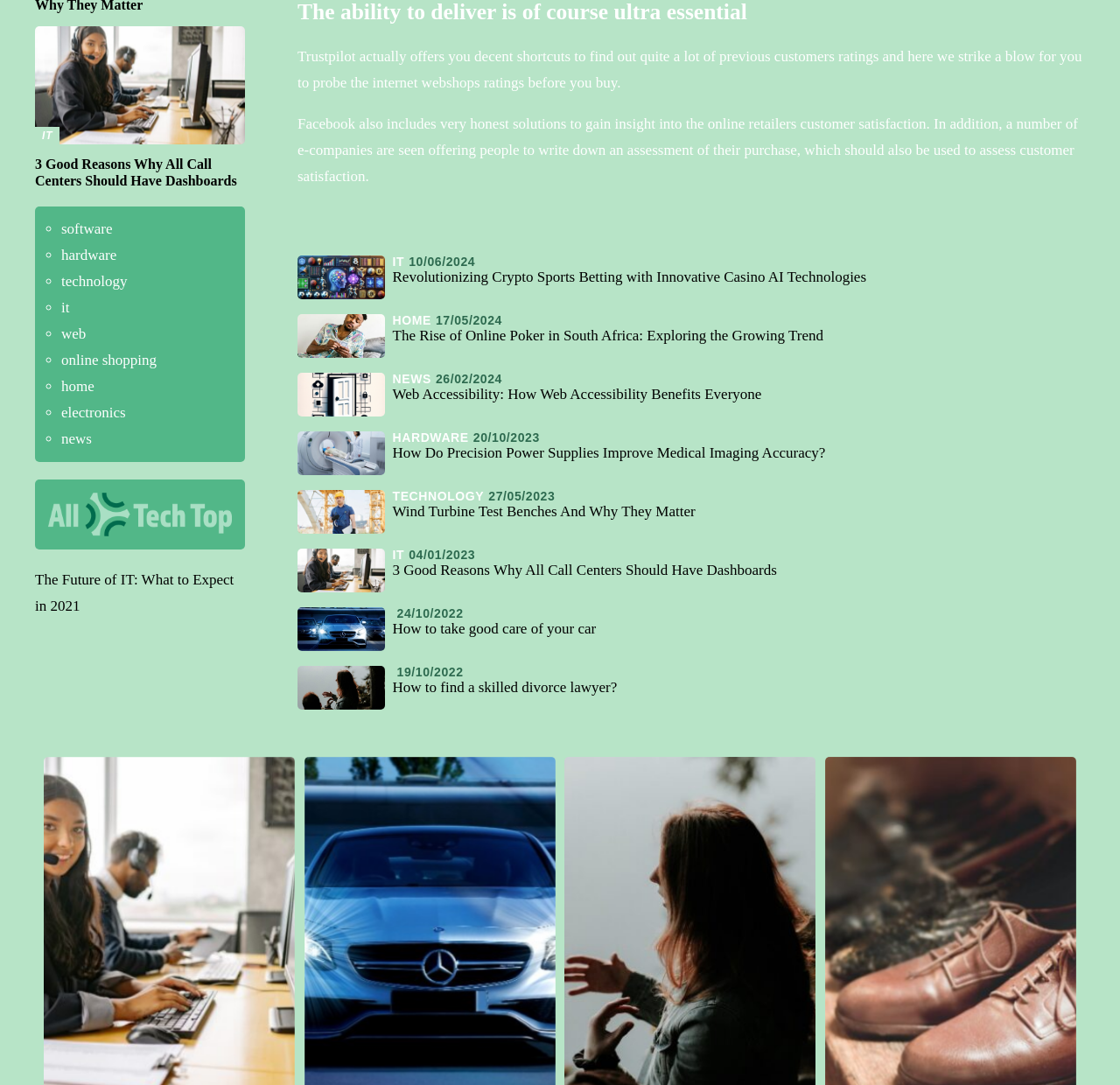Find the bounding box coordinates for the UI element whose description is: "parent_node: IT". The coordinates should be four float numbers between 0 and 1, in the format [left, top, right, bottom].

[0.031, 0.442, 0.219, 0.542]